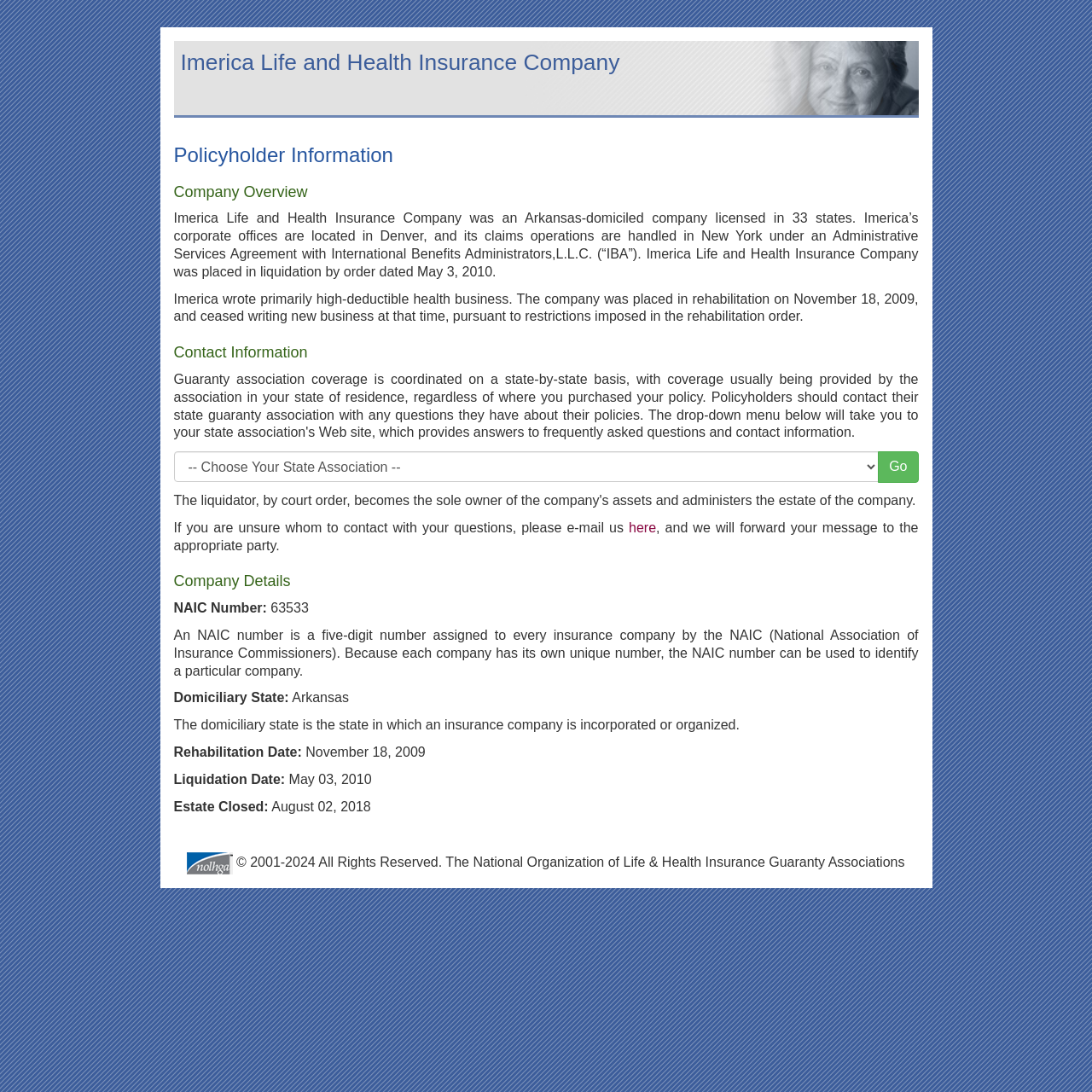Please find the bounding box coordinates (top-left x, top-left y, bottom-right x, bottom-right y) in the screenshot for the UI element described as follows: HUB SIGN IN

None